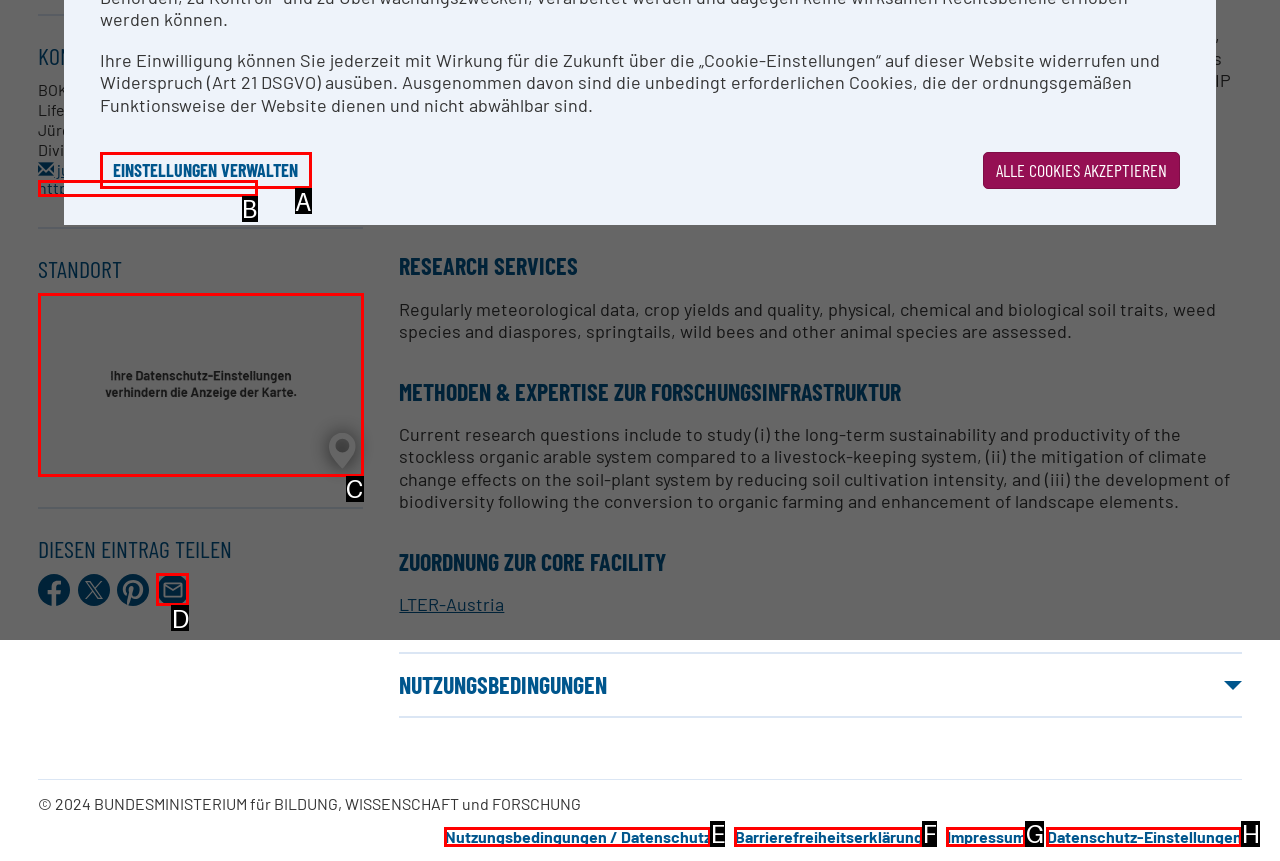Using the element description: parent_node: STANDORT, select the HTML element that matches best. Answer with the letter of your choice.

C